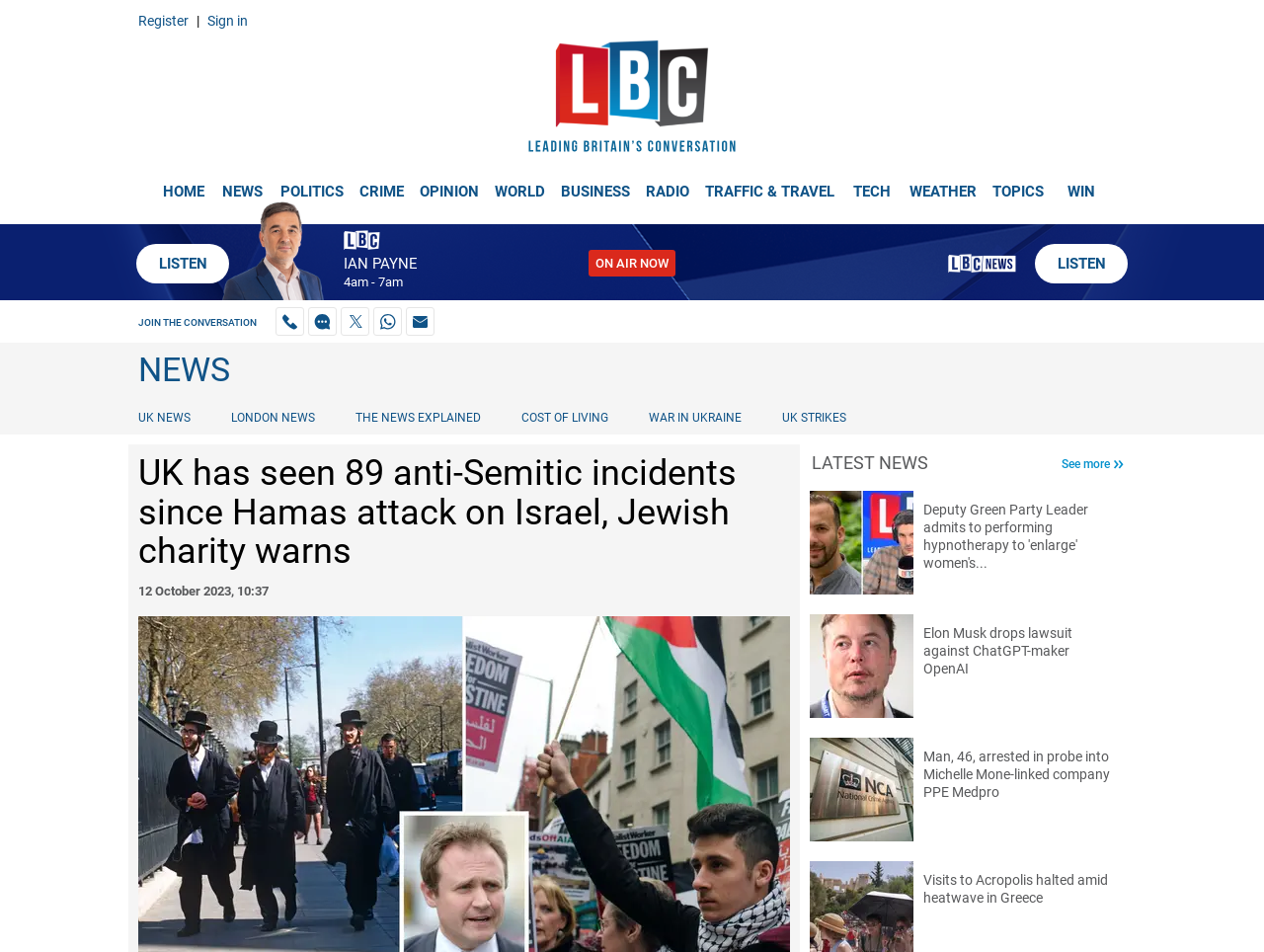Please specify the bounding box coordinates of the element that should be clicked to execute the given instruction: 'Call LBC'. Ensure the coordinates are four float numbers between 0 and 1, expressed as [left, top, right, bottom].

[0.218, 0.323, 0.241, 0.353]